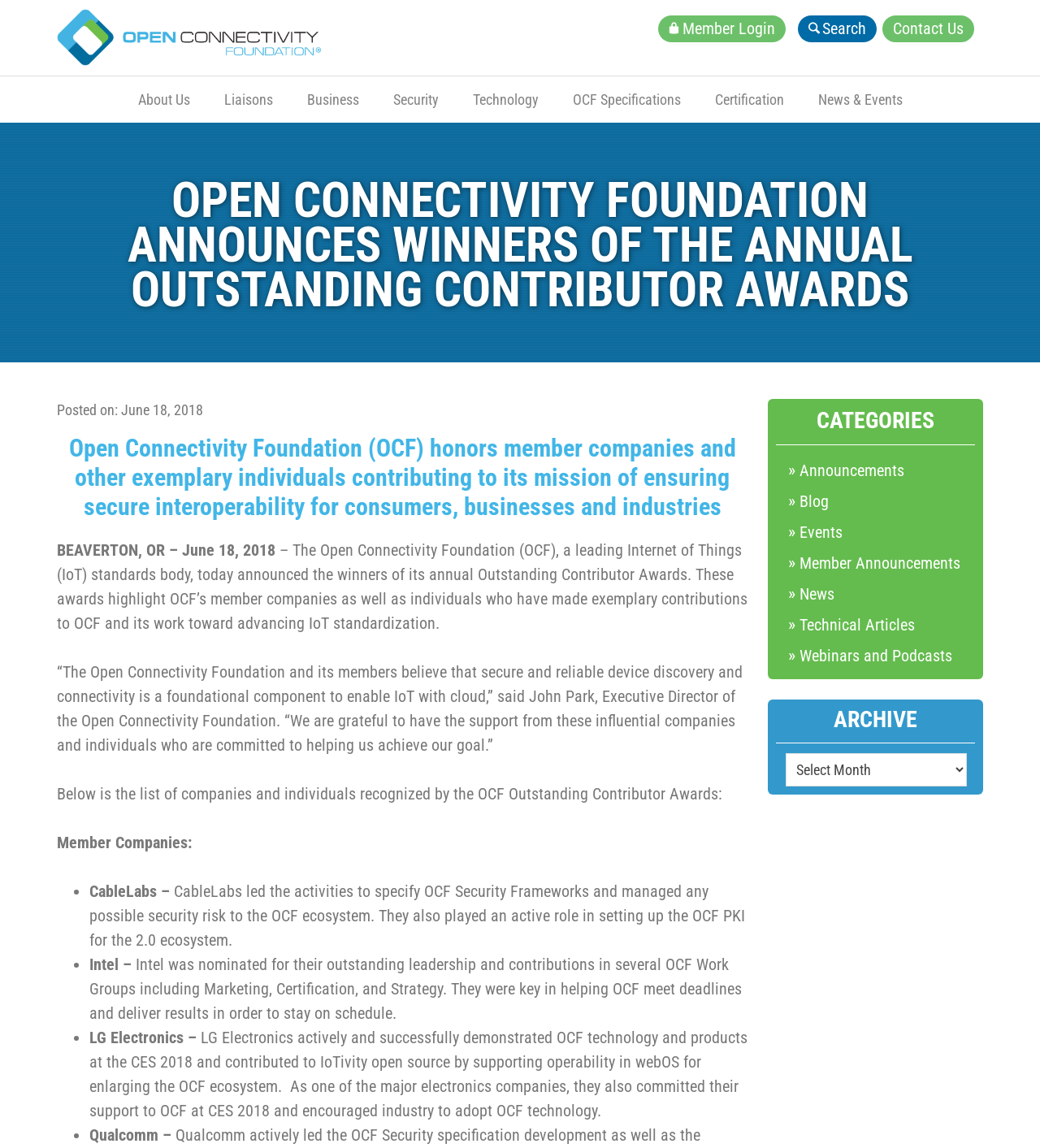Locate the bounding box coordinates of the area that needs to be clicked to fulfill the following instruction: "Click on the 'About Us' link". The coordinates should be in the format of four float numbers between 0 and 1, namely [left, top, right, bottom].

[0.127, 0.071, 0.188, 0.104]